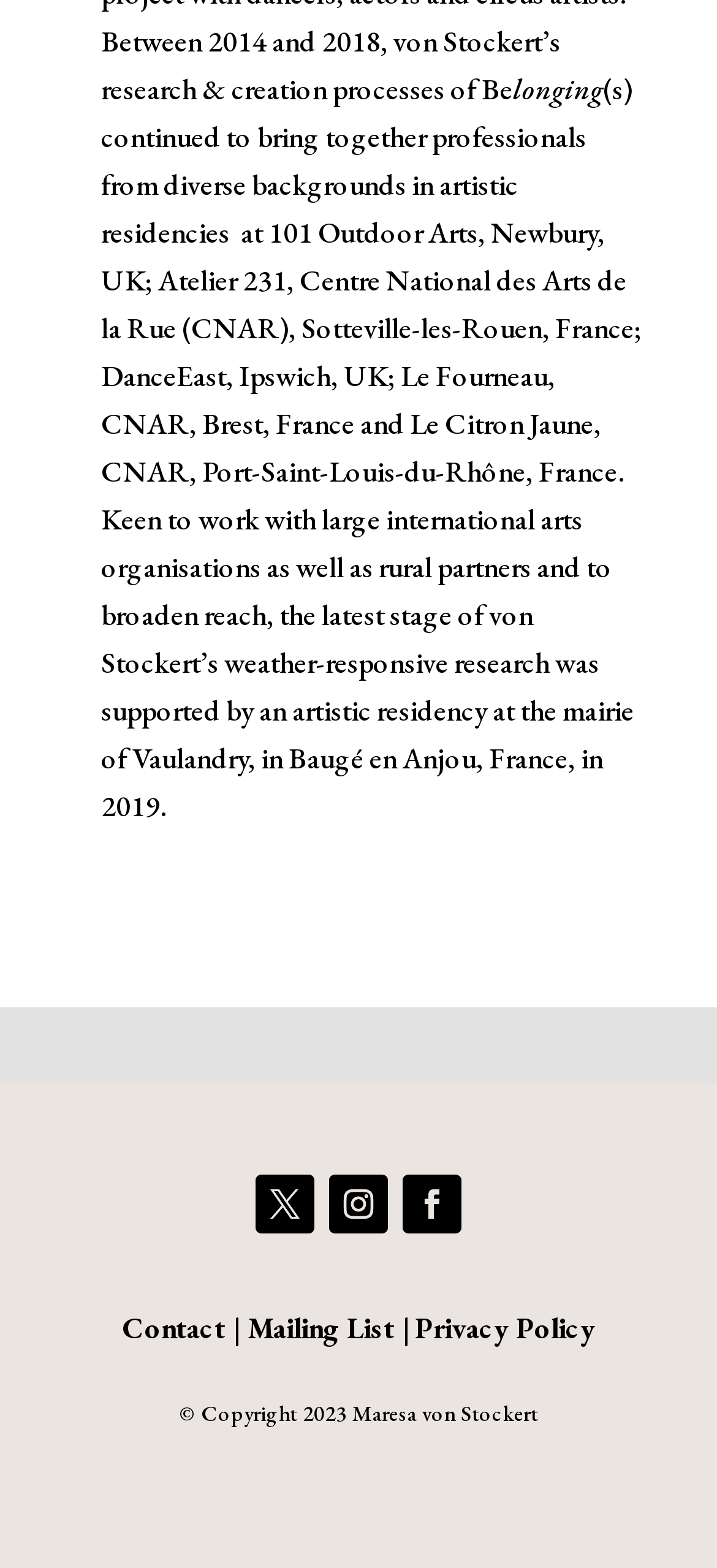What is the location of the latest artistic residency?
Kindly offer a comprehensive and detailed response to the question.

According to the text, the latest stage of von Stockert's weather-responsive research was supported by an artistic residency at the mairie of Vaulandry, in Baugé en Anjou, France, in 2019.